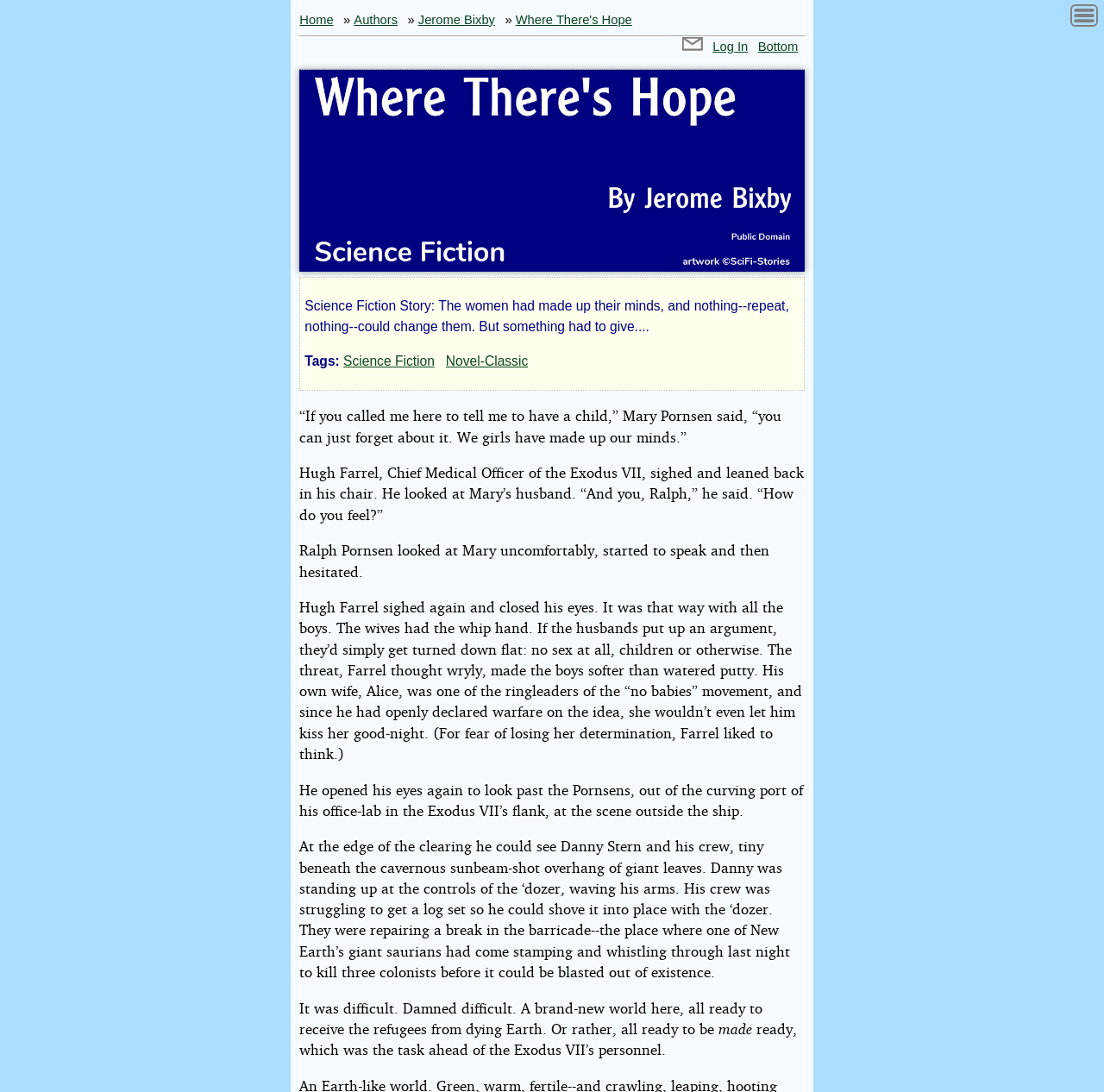Can you specify the bounding box coordinates for the region that should be clicked to fulfill this instruction: "Read the Science Fiction story".

[0.276, 0.273, 0.715, 0.306]